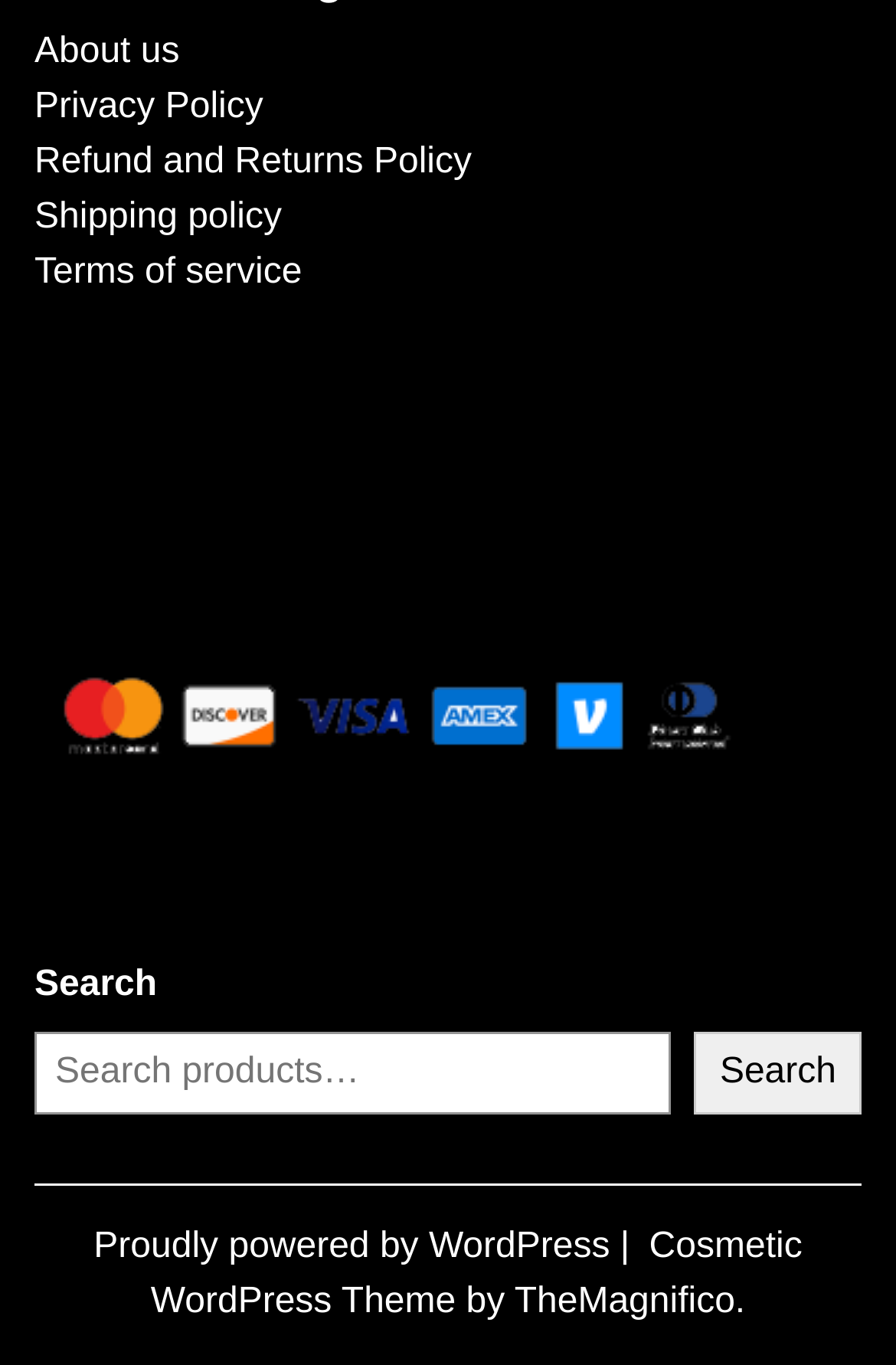Determine the bounding box coordinates of the section to be clicked to follow the instruction: "Click About us". The coordinates should be given as four float numbers between 0 and 1, formatted as [left, top, right, bottom].

[0.038, 0.023, 0.2, 0.052]